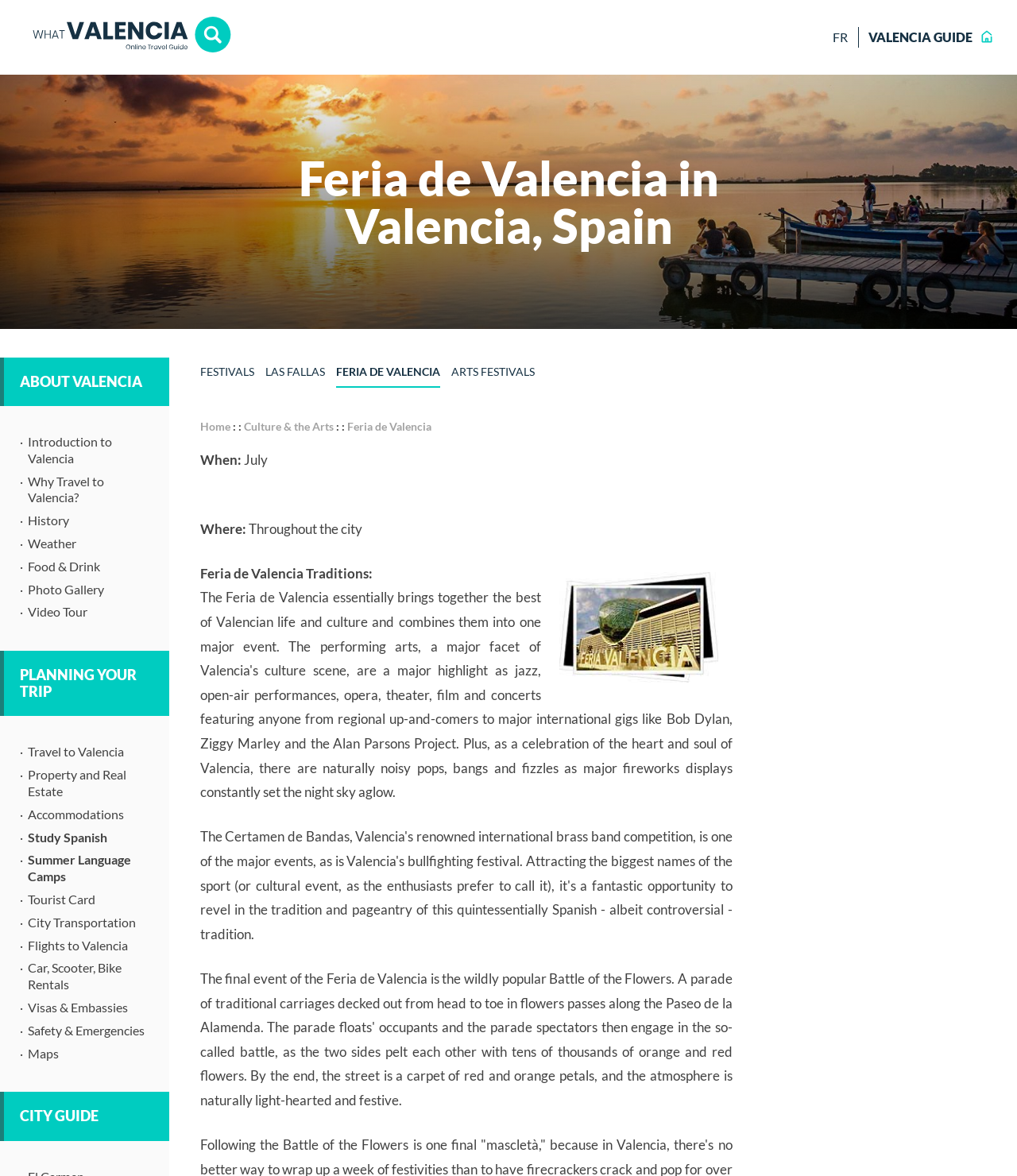Can you locate the main headline on this webpage and provide its text content?

Feria de Valencia in Valencia, Spain